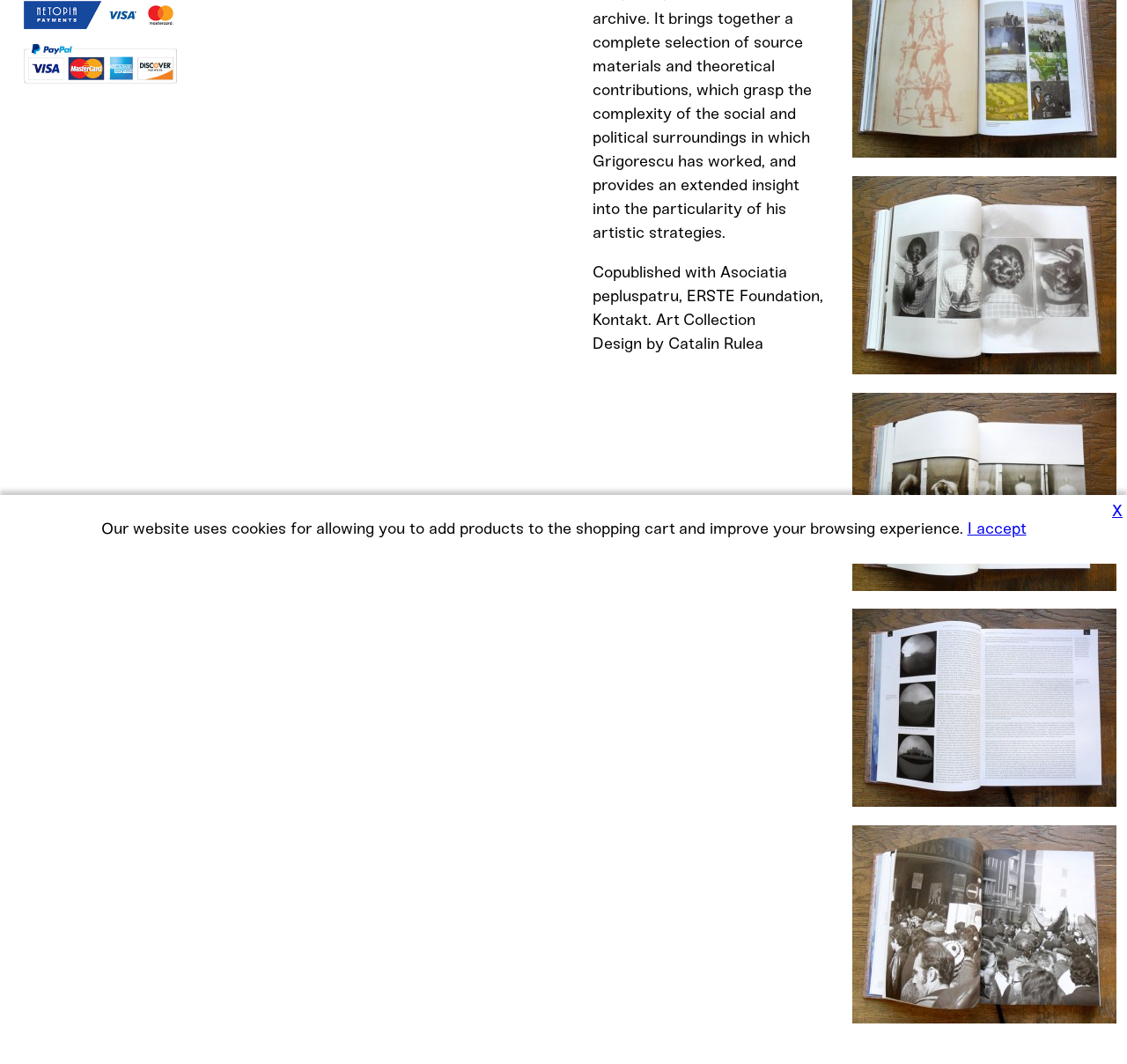Using the webpage screenshot, find the UI element described by alt="https://www.p-u-n-c-h.ro/files/gimgs/th-105_6_v12.jpg". Provide the bounding box coordinates in the format (top-left x, top-left y, bottom-right x, bottom-right y), ensuring all values are floating point numbers between 0 and 1.

[0.756, 0.948, 0.99, 0.966]